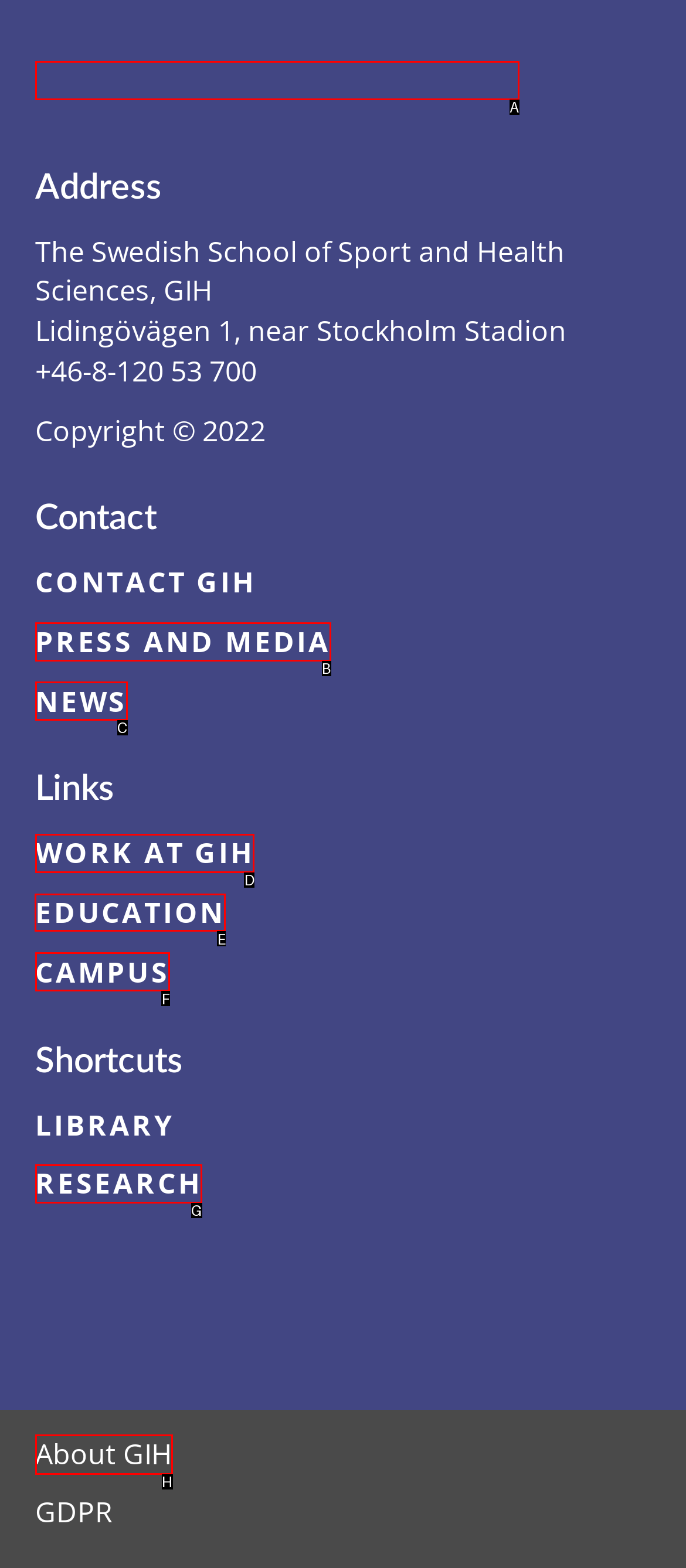Among the marked elements in the screenshot, which letter corresponds to the UI element needed for the task: explore education?

E